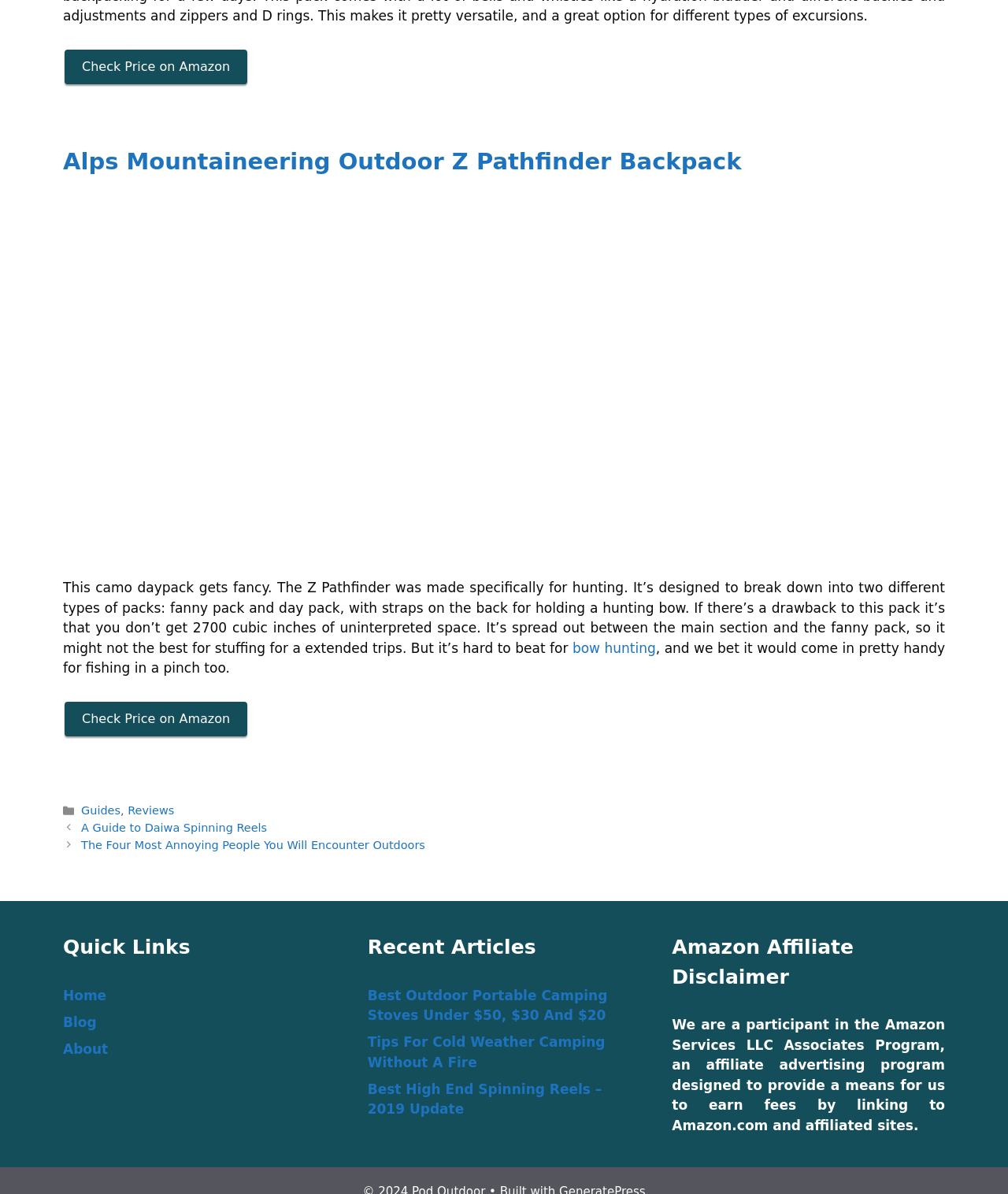Could you specify the bounding box coordinates for the clickable section to complete the following instruction: "Learn about bow hunting"?

[0.568, 0.536, 0.651, 0.549]